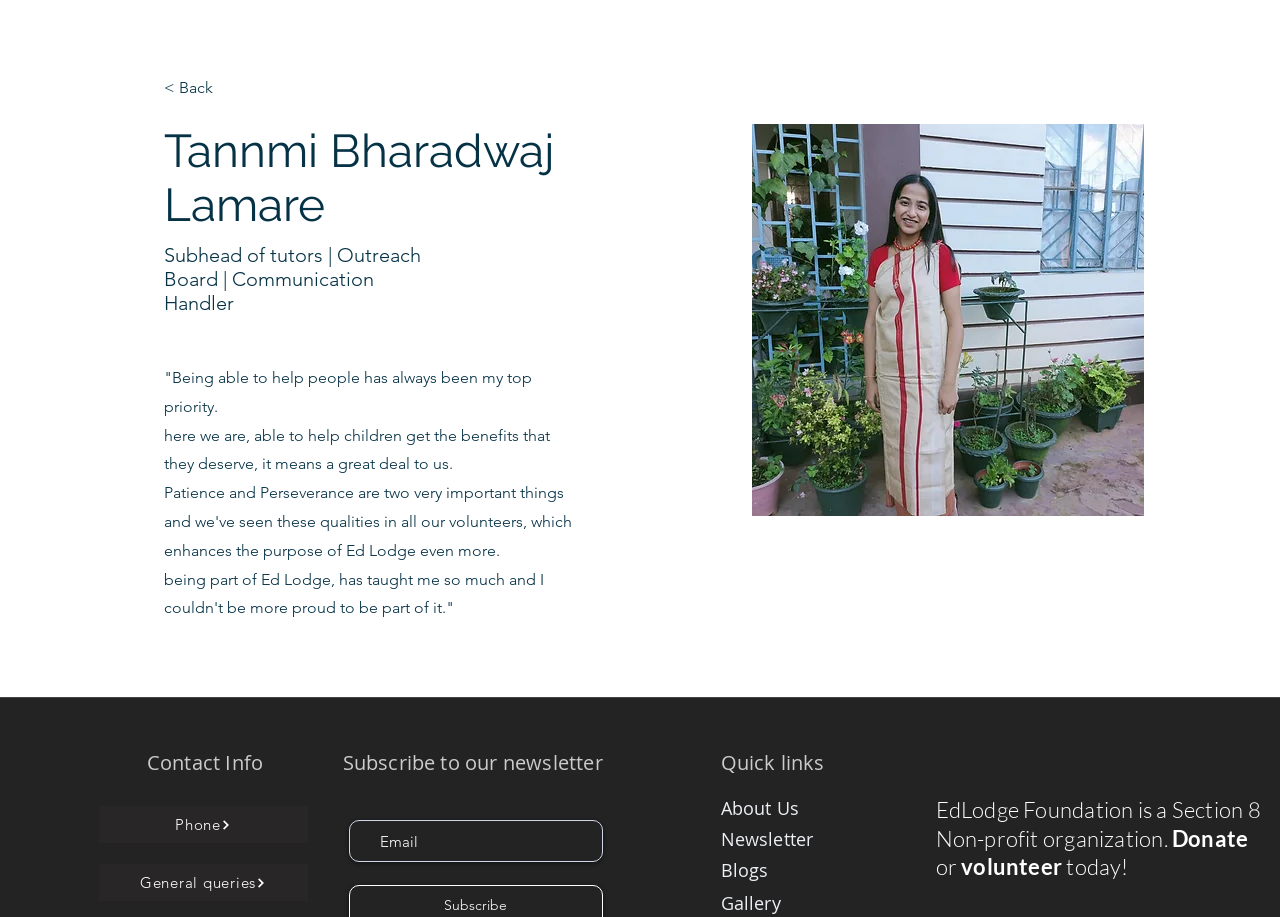Answer the question using only one word or a concise phrase: What is the name of the person on the webpage?

Tannmi Bharadwaj Lamare